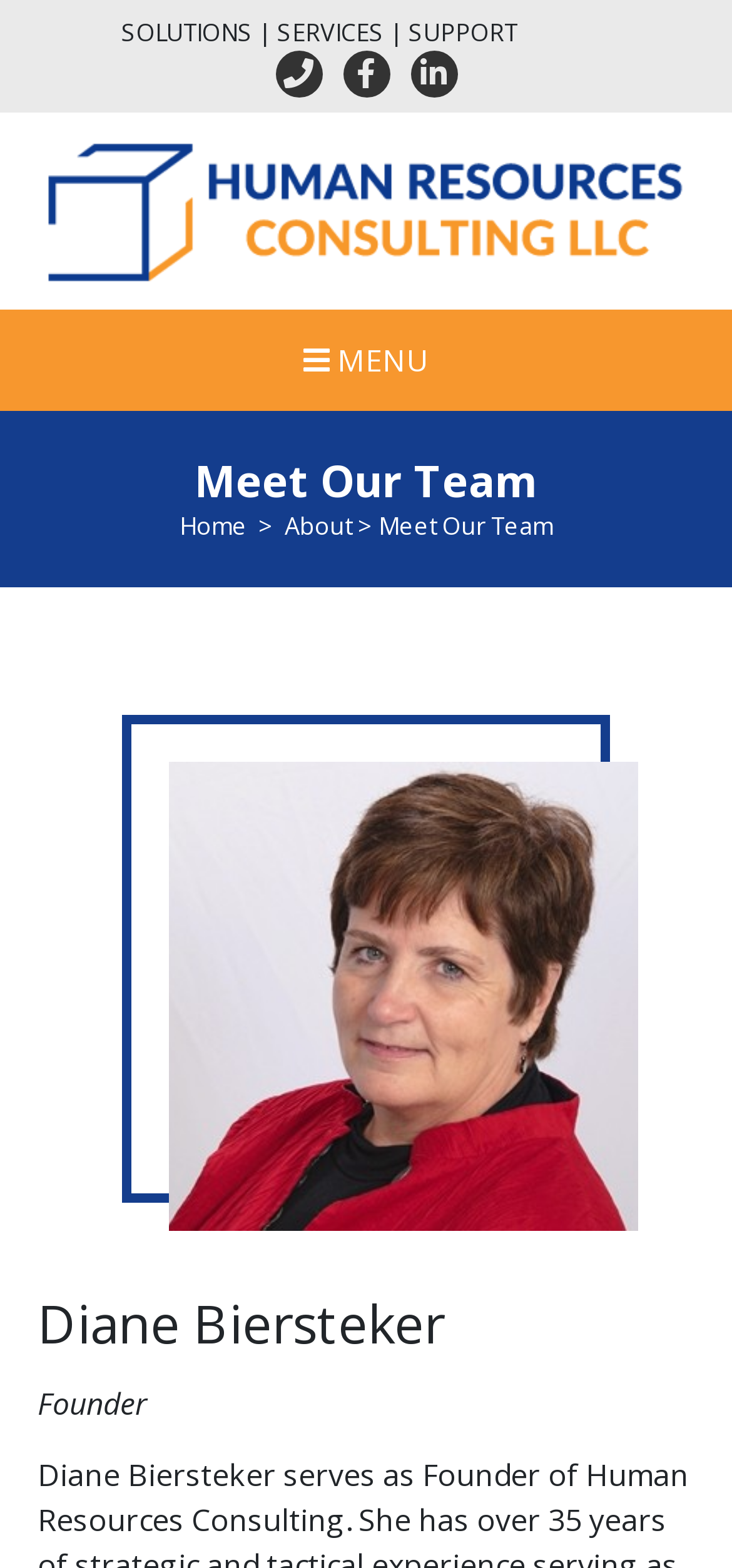How many menu items are there?
Answer the question with as much detail as possible.

I counted the number of menu items by looking at the links 'Home', 'About', and 'Meet Our Team' which are located under the 'MENU' text.